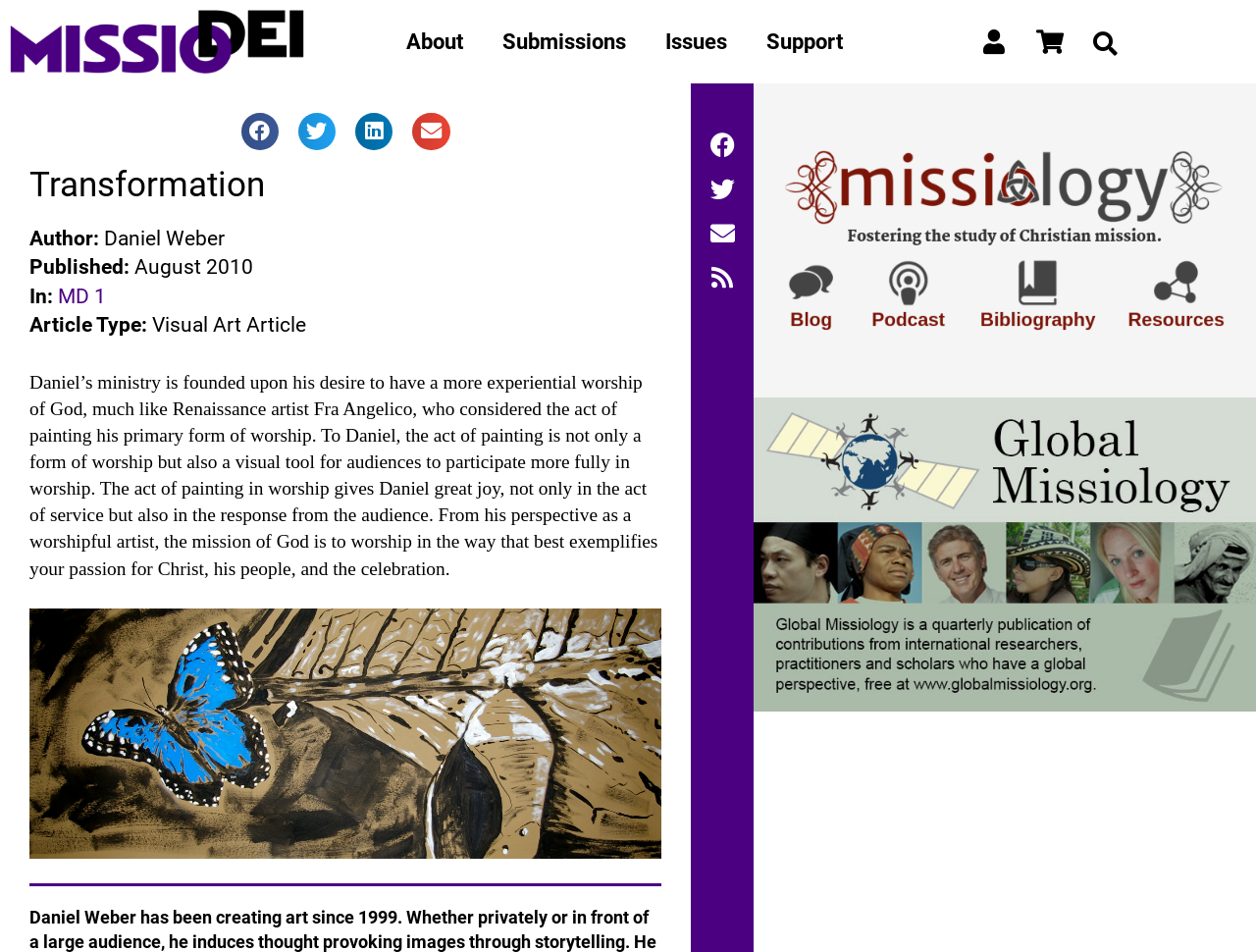Determine the bounding box coordinates for the region that must be clicked to execute the following instruction: "Visit the author's Facebook page".

[0.565, 0.139, 0.585, 0.165]